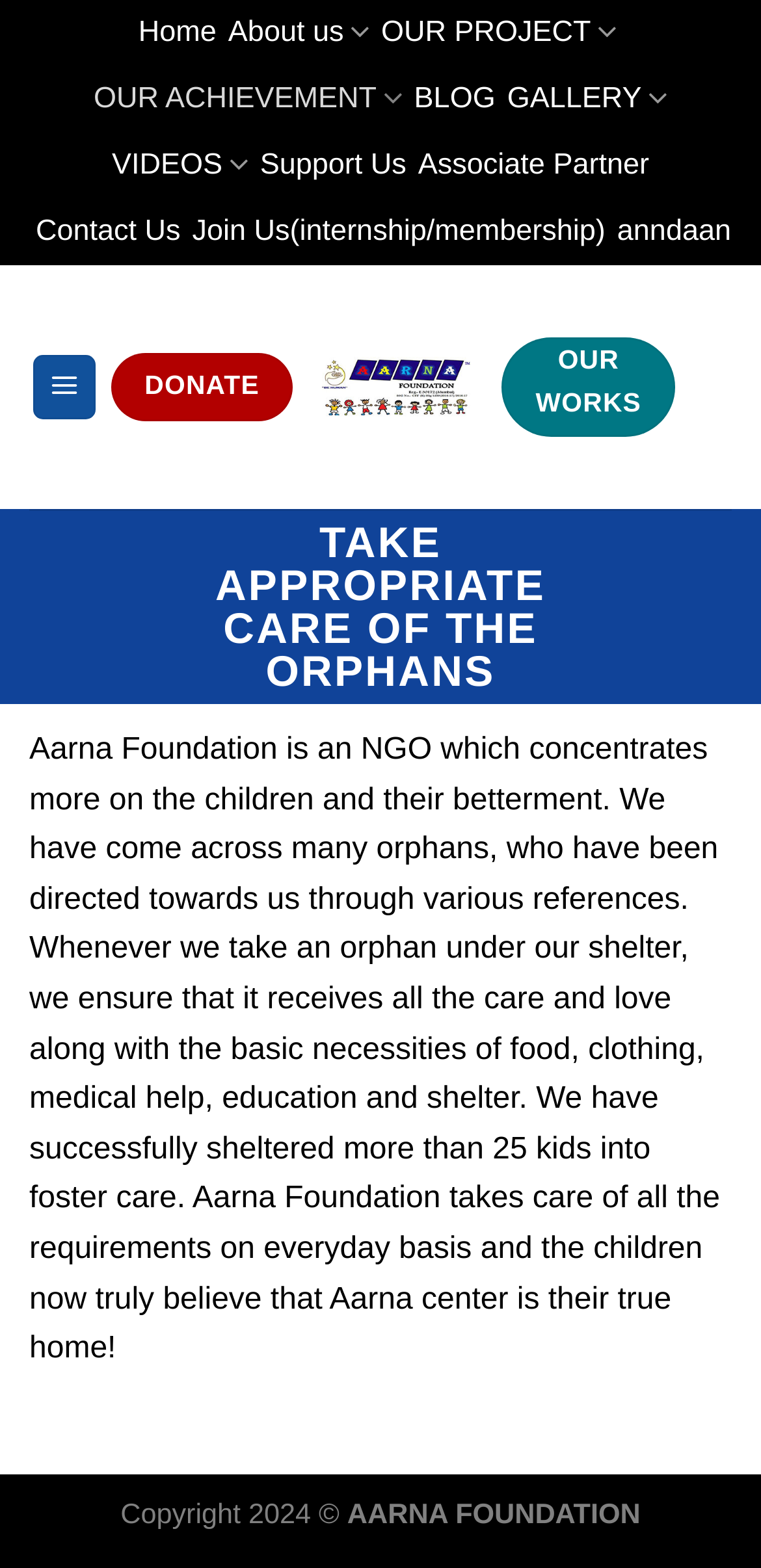What is the name of the NGO?
From the image, provide a succinct answer in one word or a short phrase.

Aarna Foundation